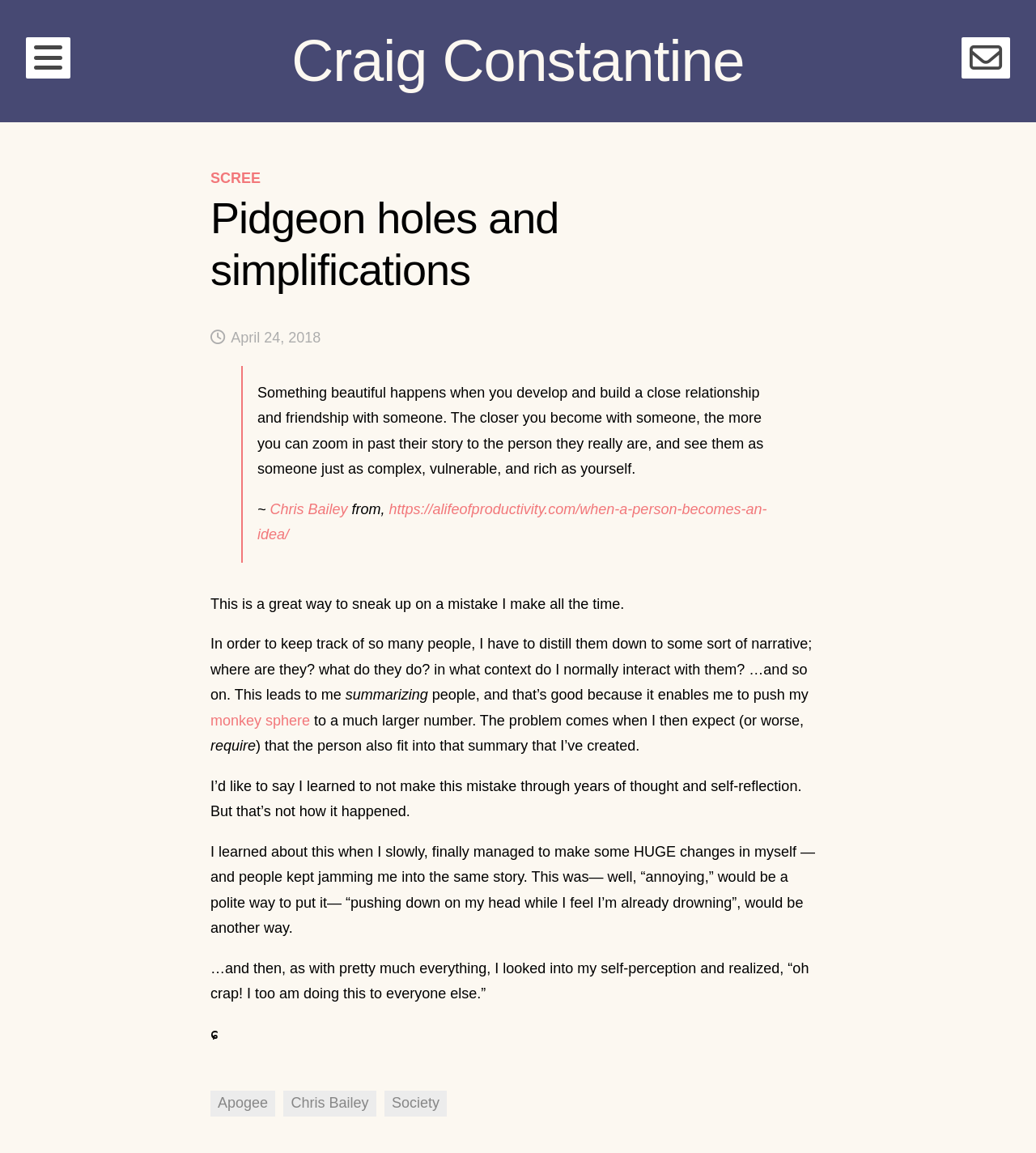Identify the bounding box coordinates for the UI element described as follows: "monkey sphere". Ensure the coordinates are four float numbers between 0 and 1, formatted as [left, top, right, bottom].

[0.203, 0.618, 0.299, 0.632]